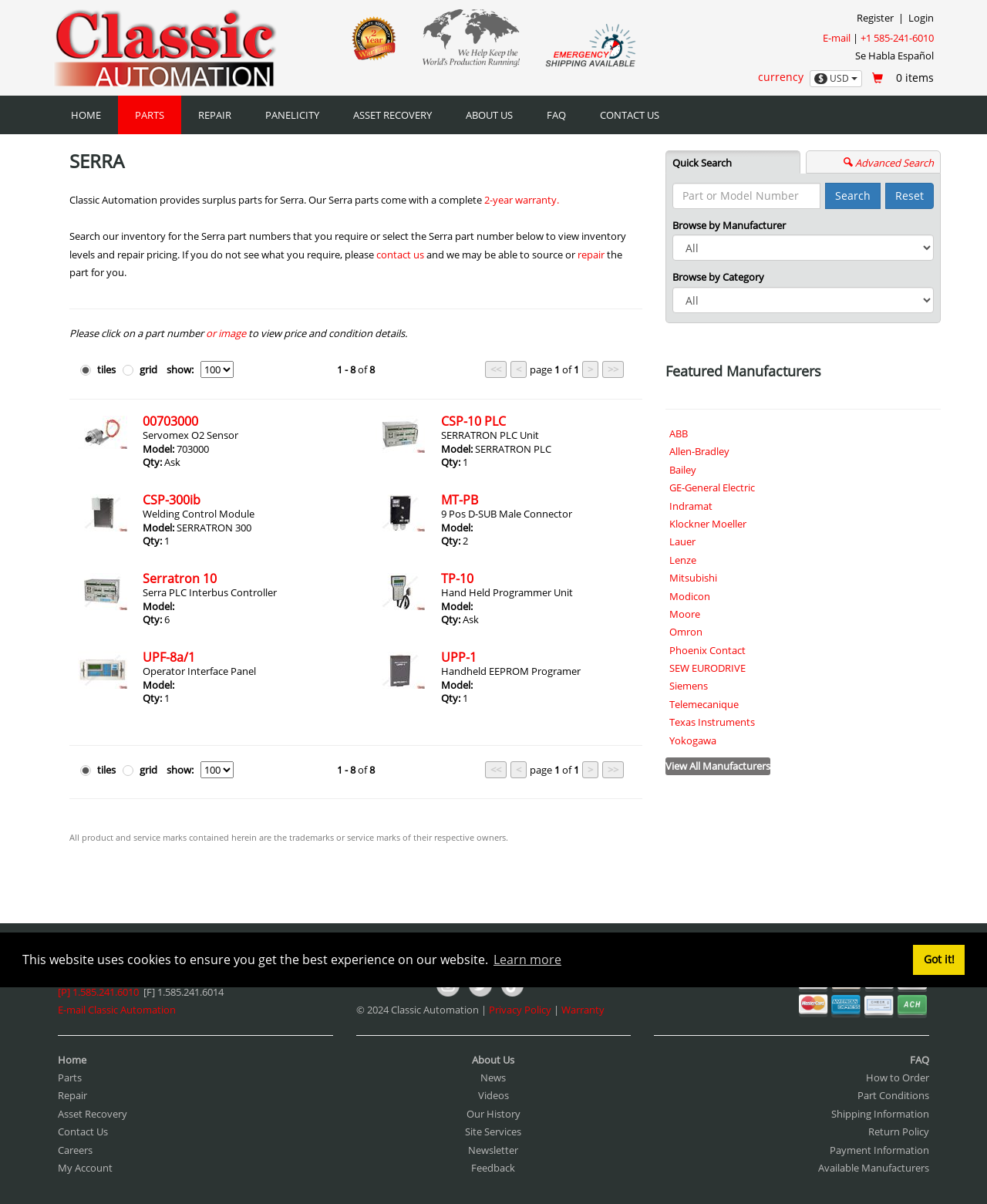Answer the question with a brief word or phrase:
What is the warranty period for Serra parts?

2 years